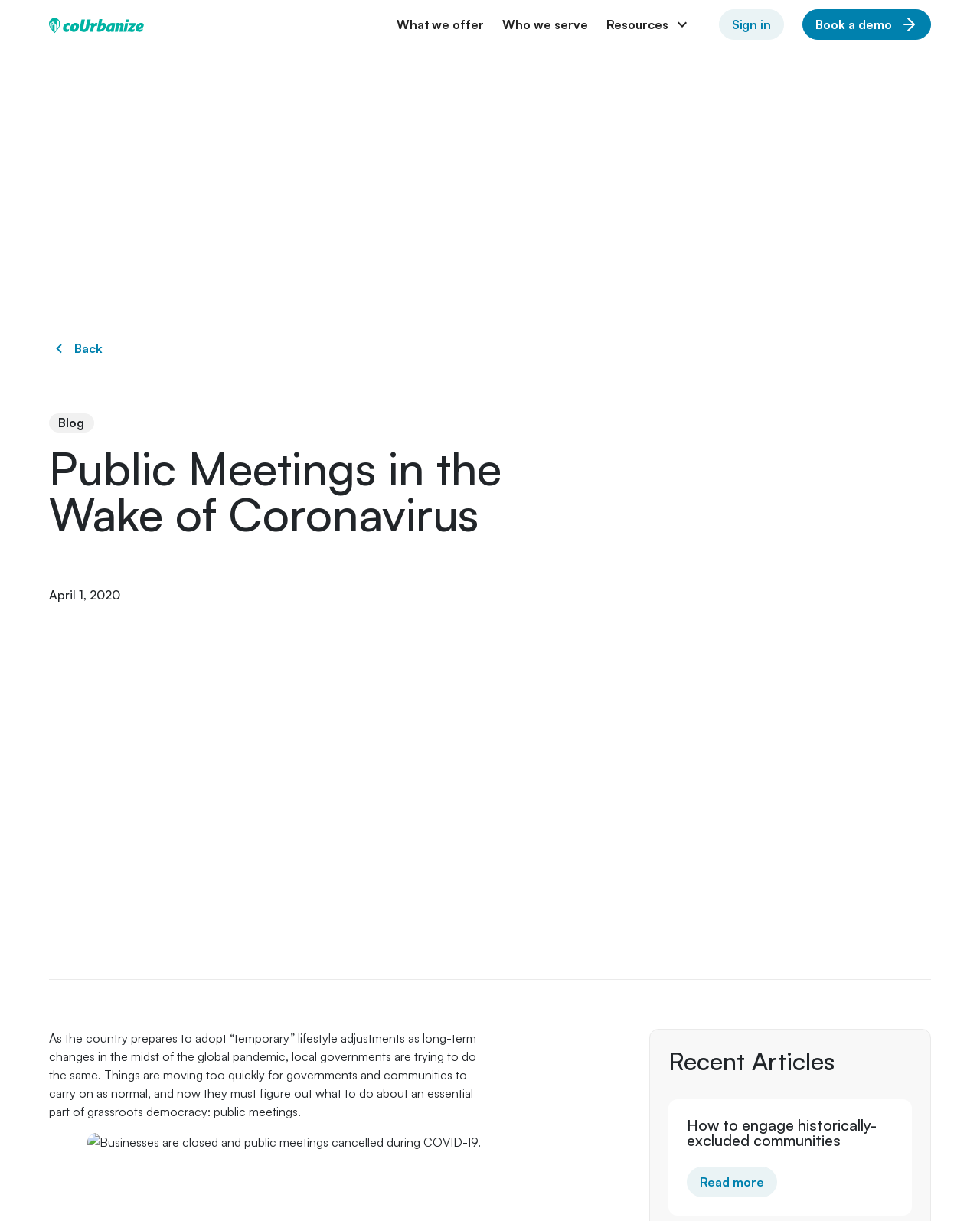How many links are in the navigation menu?
Based on the image, please offer an in-depth response to the question.

The navigation menu contains four links: 'What we offer', 'Who we serve', 'Resources', and 'Sign in'. These links can be found at the top of the webpage.